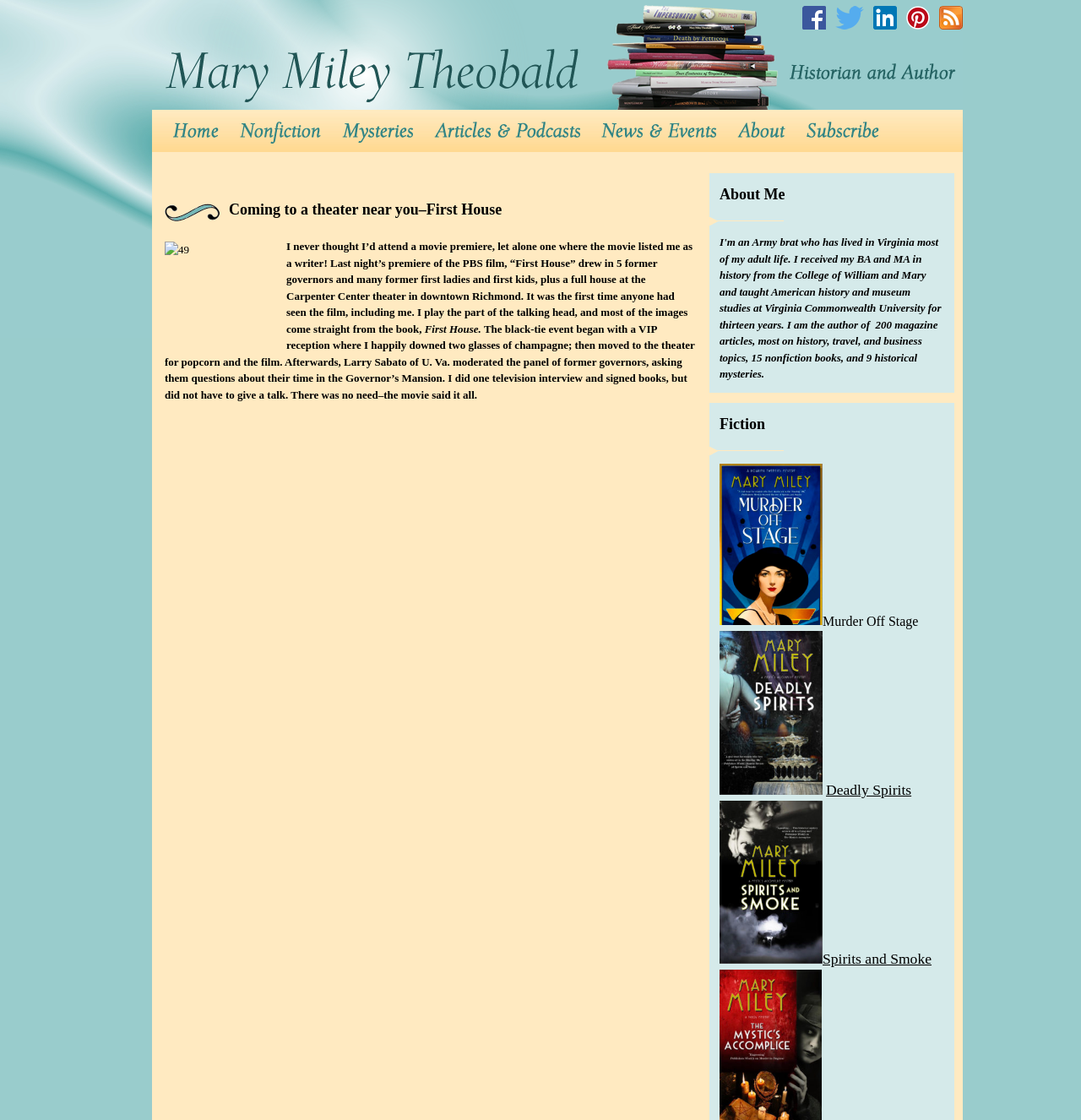Determine the bounding box coordinates for the UI element with the following description: "like me on Facebook". The coordinates should be four float numbers between 0 and 1, represented as [left, top, right, bottom].

[0.742, 0.005, 0.764, 0.026]